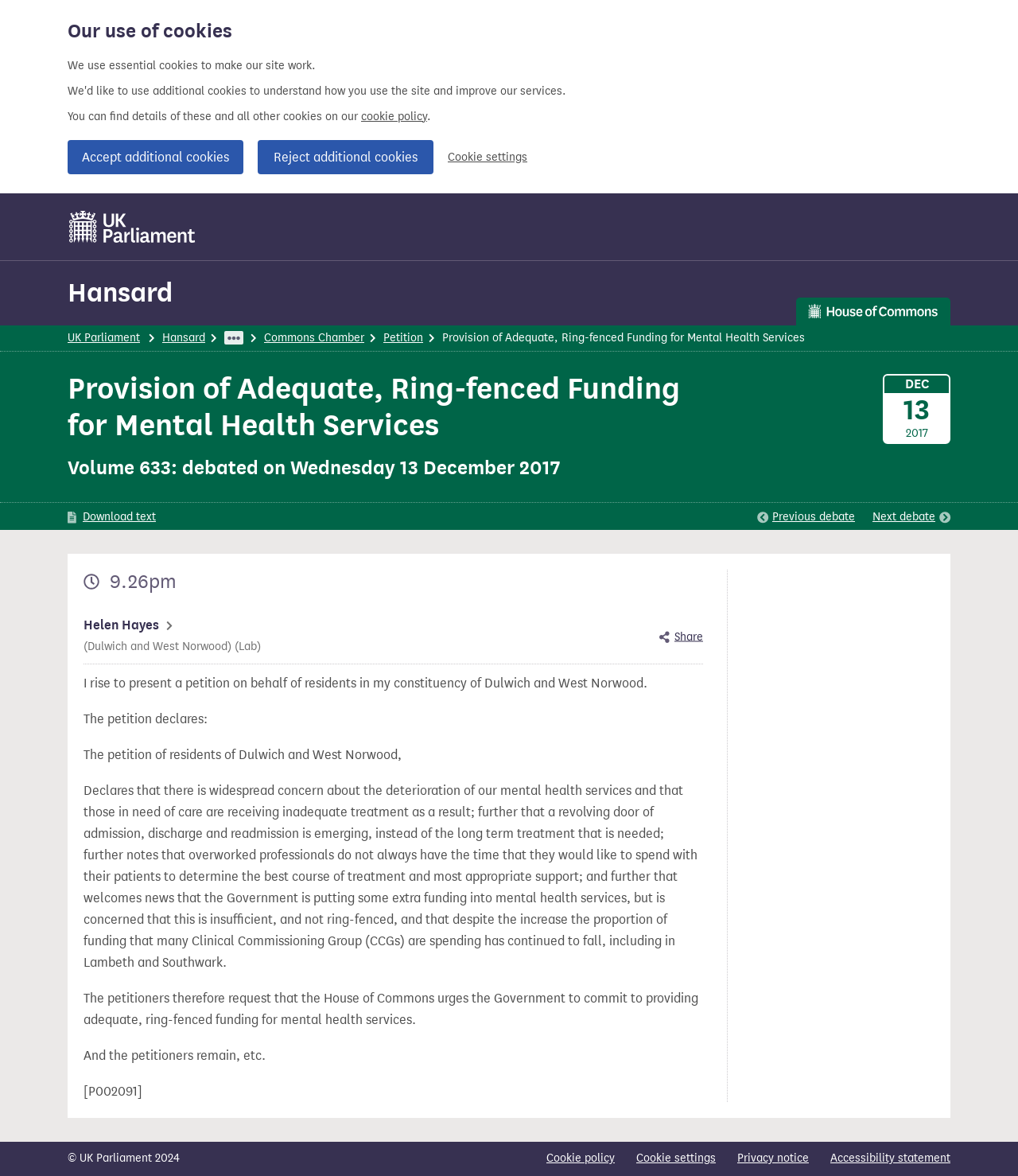Please provide the bounding box coordinates in the format (top-left x, top-left y, bottom-right x, bottom-right y). Remember, all values are floating point numbers between 0 and 1. What is the bounding box coordinate of the region described as: Petition

[0.377, 0.281, 0.416, 0.293]